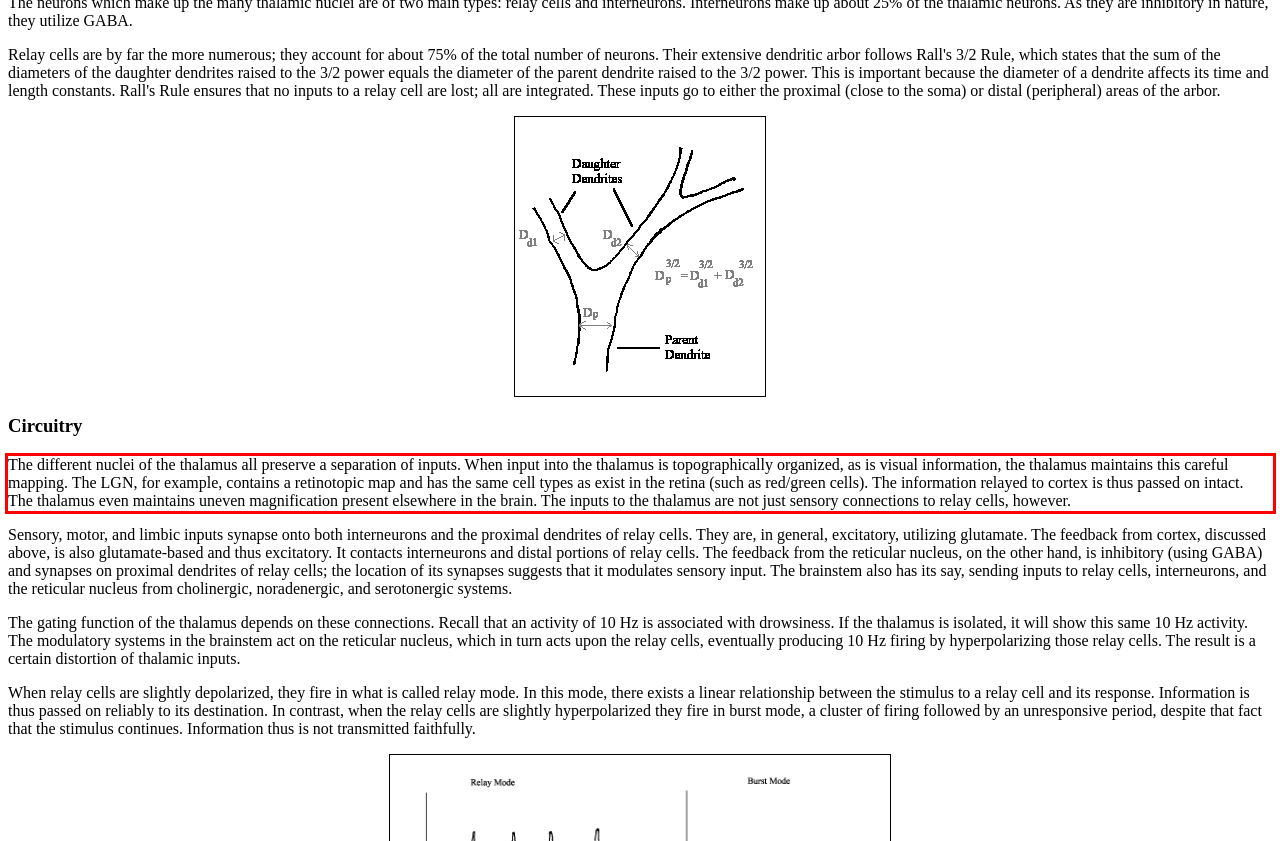From the given screenshot of a webpage, identify the red bounding box and extract the text content within it.

The different nuclei of the thalamus all preserve a separation of inputs. When input into the thalamus is topographically organized, as is visual information, the thalamus maintains this careful mapping. The LGN, for example, contains a retinotopic map and has the same cell types as exist in the retina (such as red/green cells). The information relayed to cortex is thus passed on intact. The thalamus even maintains uneven magnification present elsewhere in the brain. The inputs to the thalamus are not just sensory connections to relay cells, however.